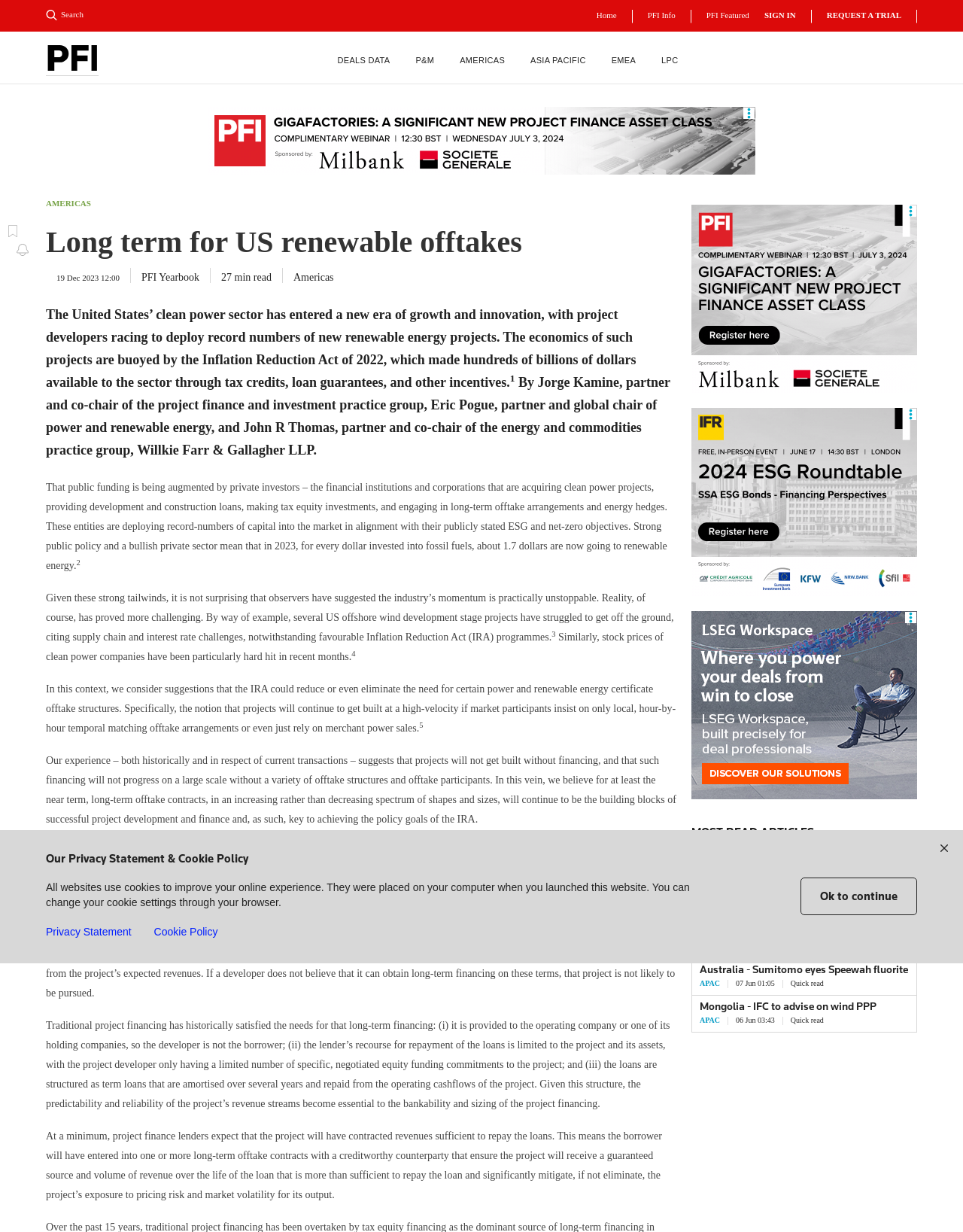Please determine the bounding box coordinates for the UI element described here. Use the format (top-left x, top-left y, bottom-right x, bottom-right y) with values bounded between 0 and 1: Most Read Articles

[0.718, 0.671, 0.952, 0.688]